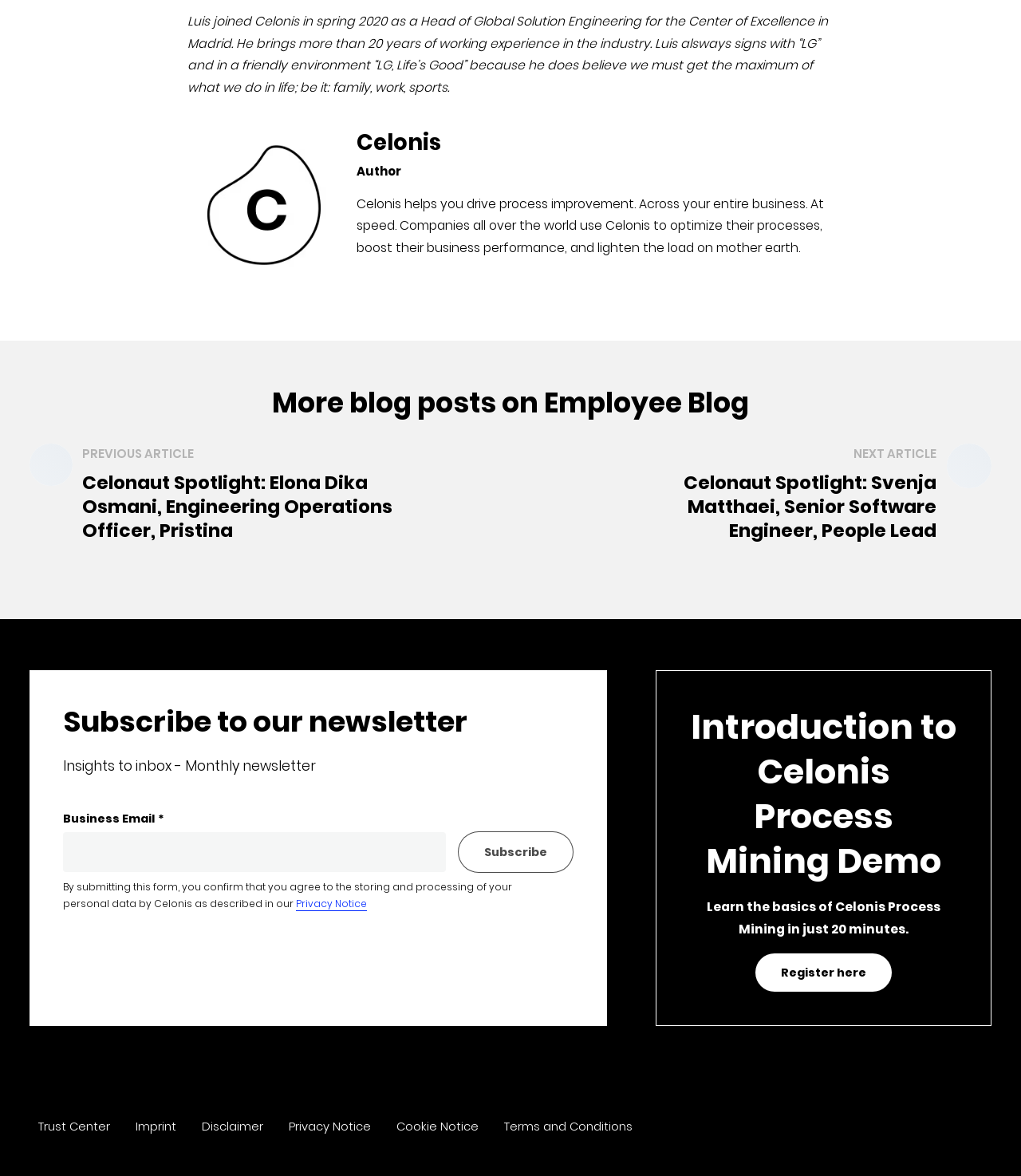Highlight the bounding box coordinates of the element that should be clicked to carry out the following instruction: "Read the 'Celonaut Spotlight: Elona Dika Osmani, Engineering Operations Officer, Pristina' article". The coordinates must be given as four float numbers ranging from 0 to 1, i.e., [left, top, right, bottom].

[0.029, 0.377, 0.481, 0.489]